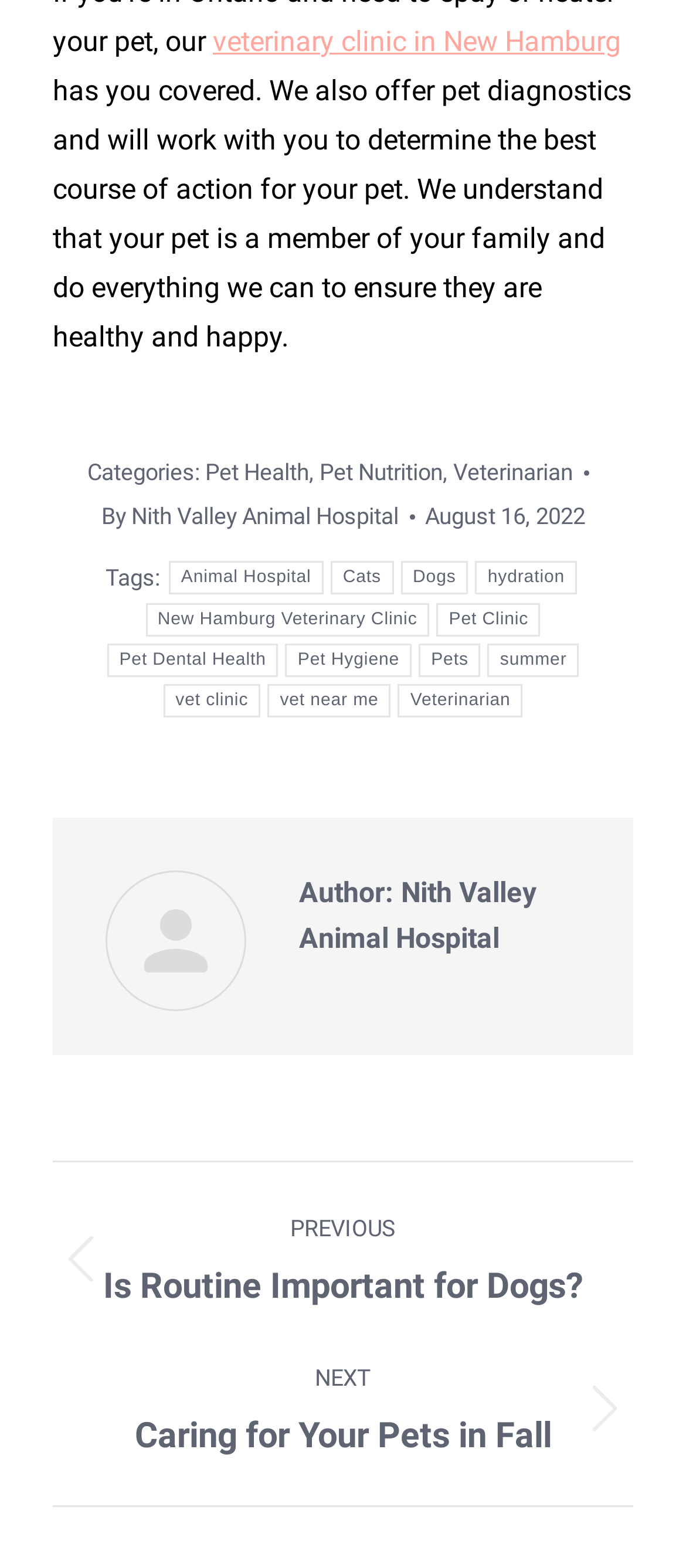Locate the bounding box coordinates of the item that should be clicked to fulfill the instruction: "View the previous post about dogs".

[0.077, 0.769, 0.923, 0.837]